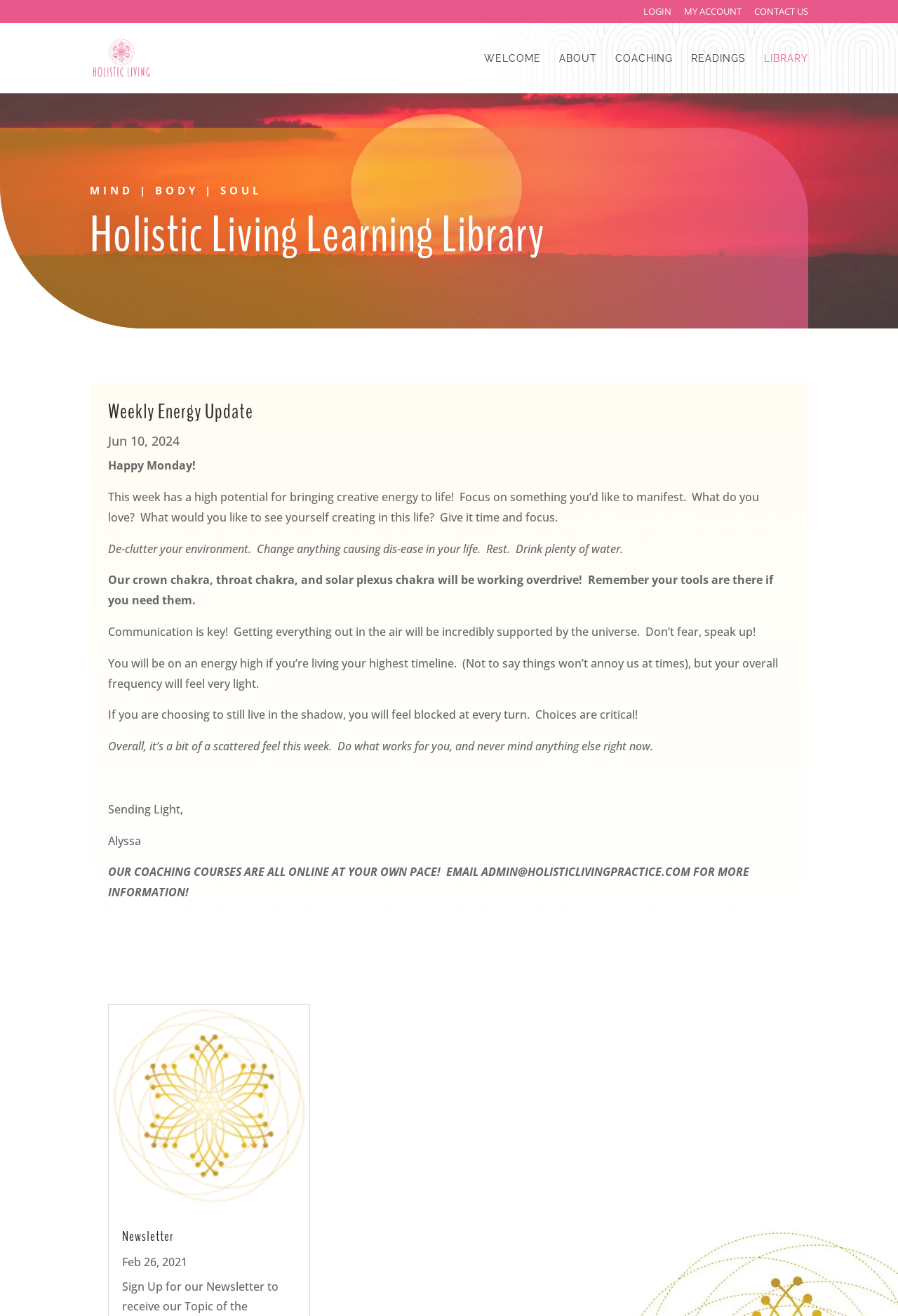What is the focus of the webpage's content?
Refer to the image and provide a one-word or short phrase answer.

Energy updates